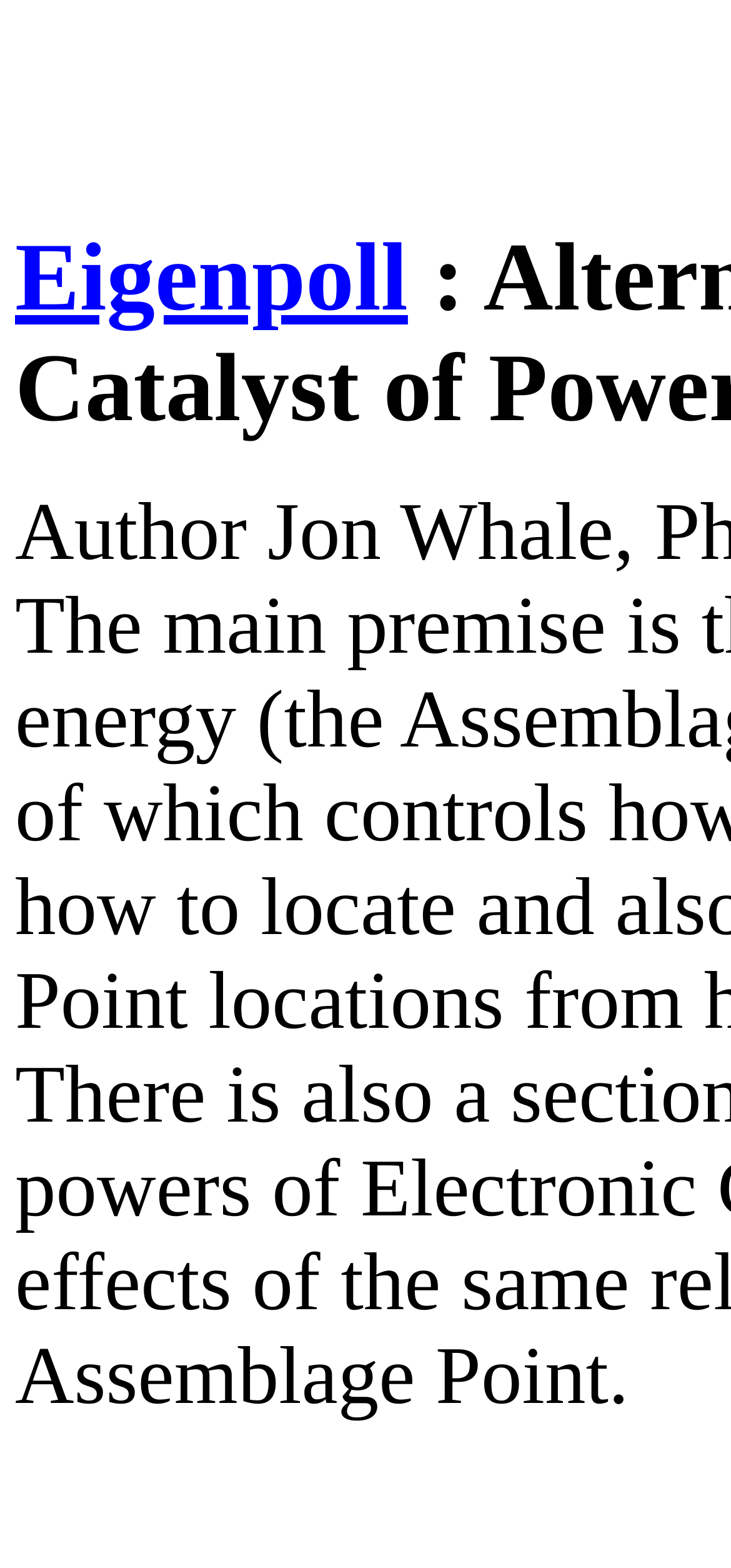Locate the bounding box for the described UI element: "Eigenpoll". Ensure the coordinates are four float numbers between 0 and 1, formatted as [left, top, right, bottom].

[0.021, 0.144, 0.558, 0.212]